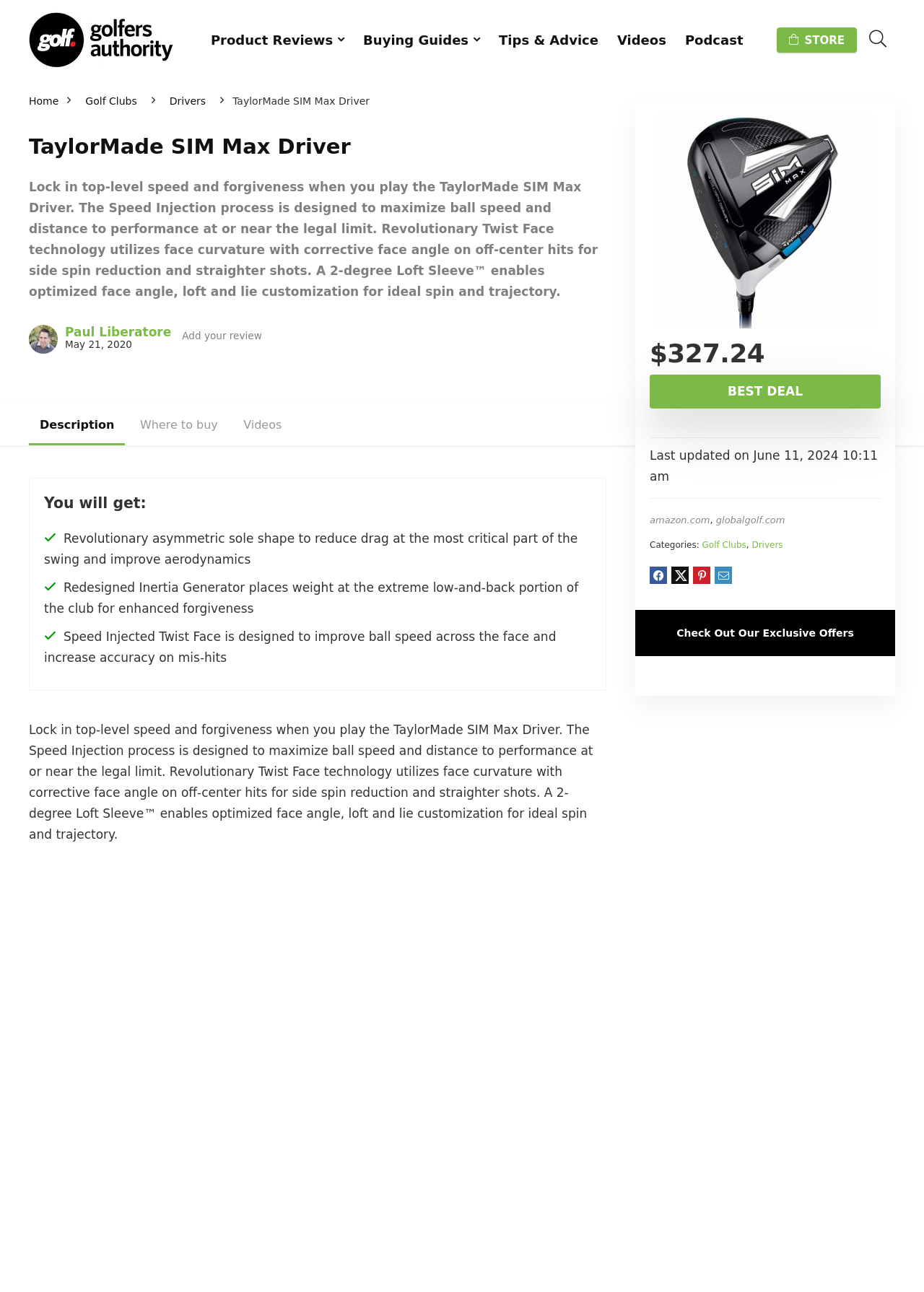What is the price of the TaylorMade SIM Max Driver?
Provide a detailed answer to the question using information from the image.

The price of the TaylorMade SIM Max Driver is mentioned on the webpage as $327.24, which is displayed next to the 'BEST DEAL' button.